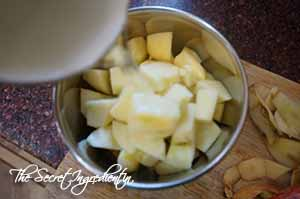Please provide a brief answer to the question using only one word or phrase: 
What is the purpose of the apple peels surrounding the pot?

To show preparation process